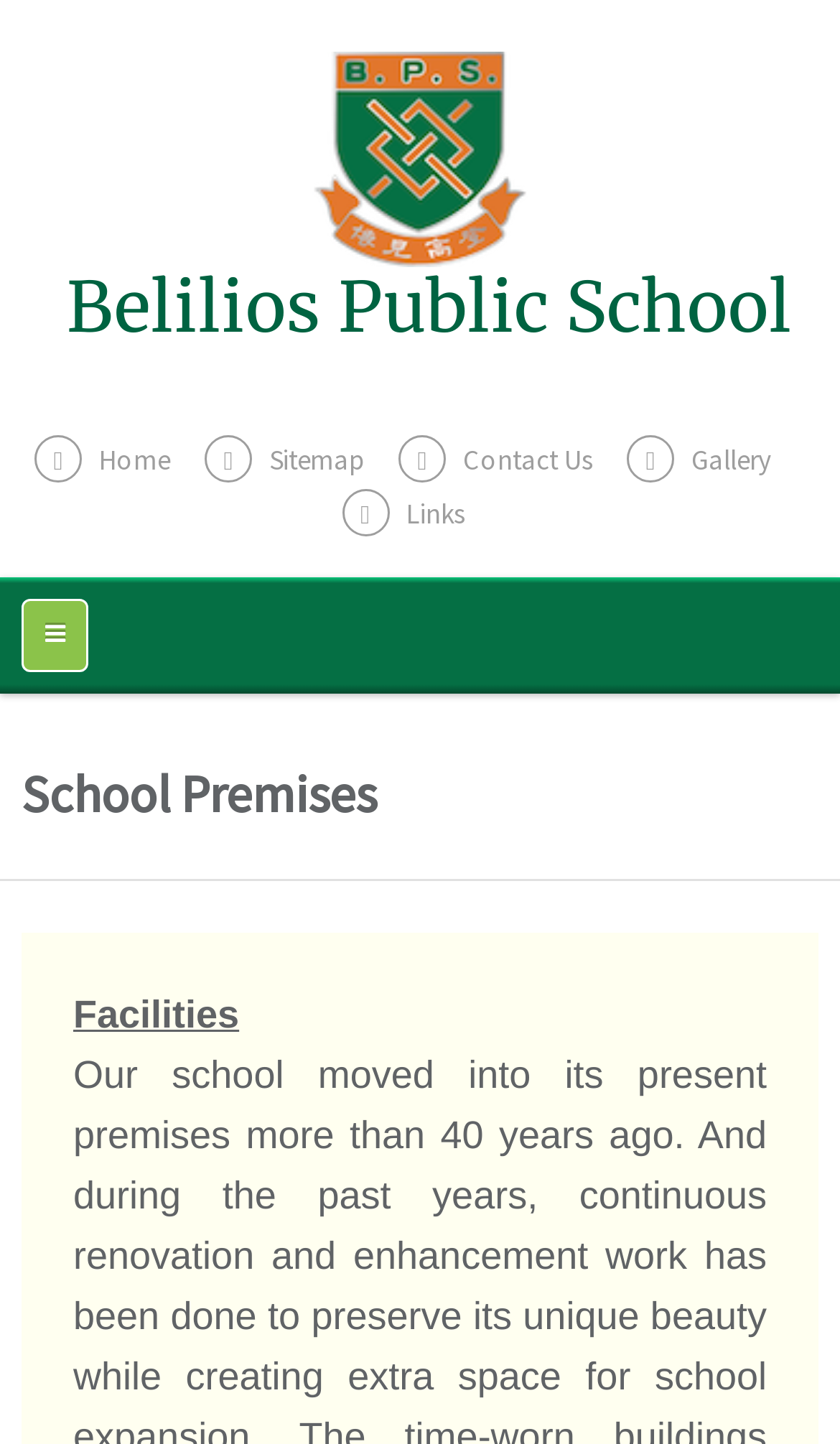Find the bounding box coordinates of the element's region that should be clicked in order to follow the given instruction: "view gallery". The coordinates should consist of four float numbers between 0 and 1, i.e., [left, top, right, bottom].

[0.746, 0.306, 0.918, 0.332]